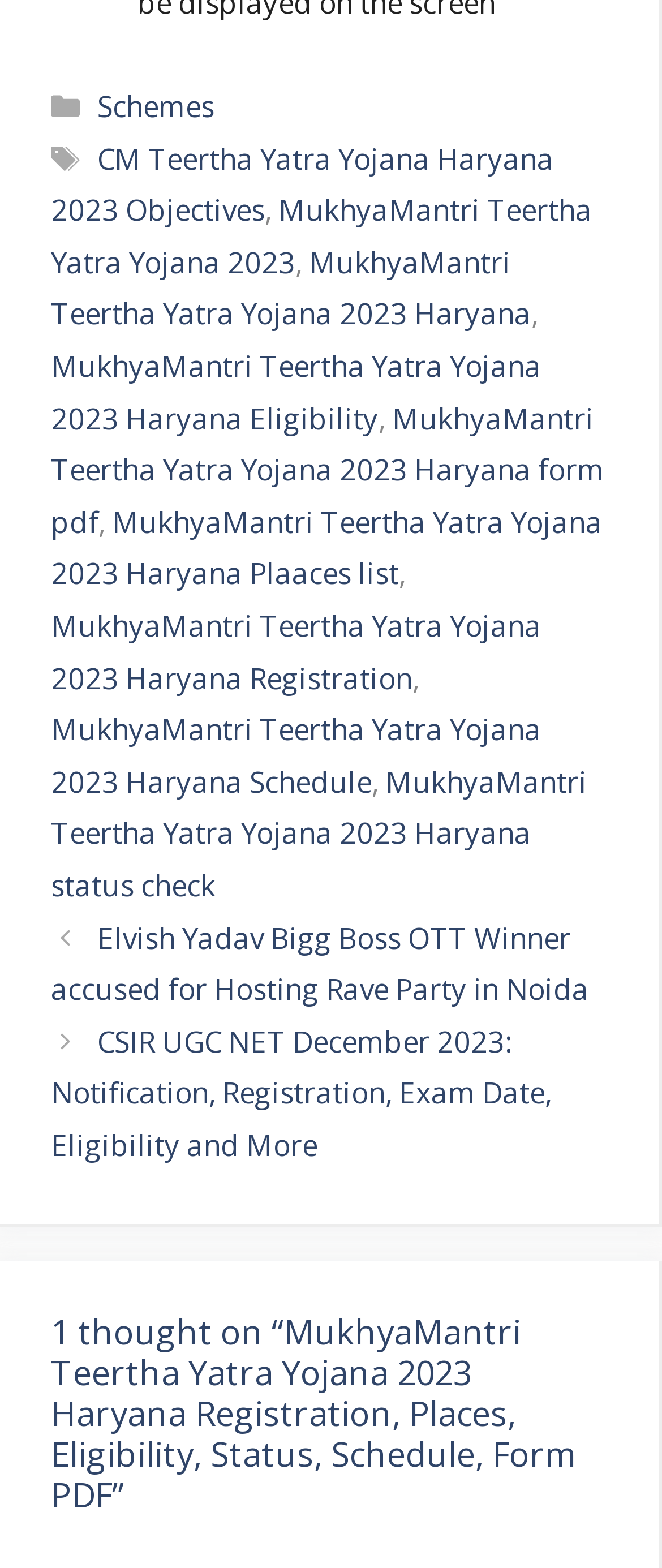Identify the bounding box coordinates of the clickable region necessary to fulfill the following instruction: "Click on 'ProDesign (opens in new window)'". The bounding box coordinates should be four float numbers between 0 and 1, i.e., [left, top, right, bottom].

None